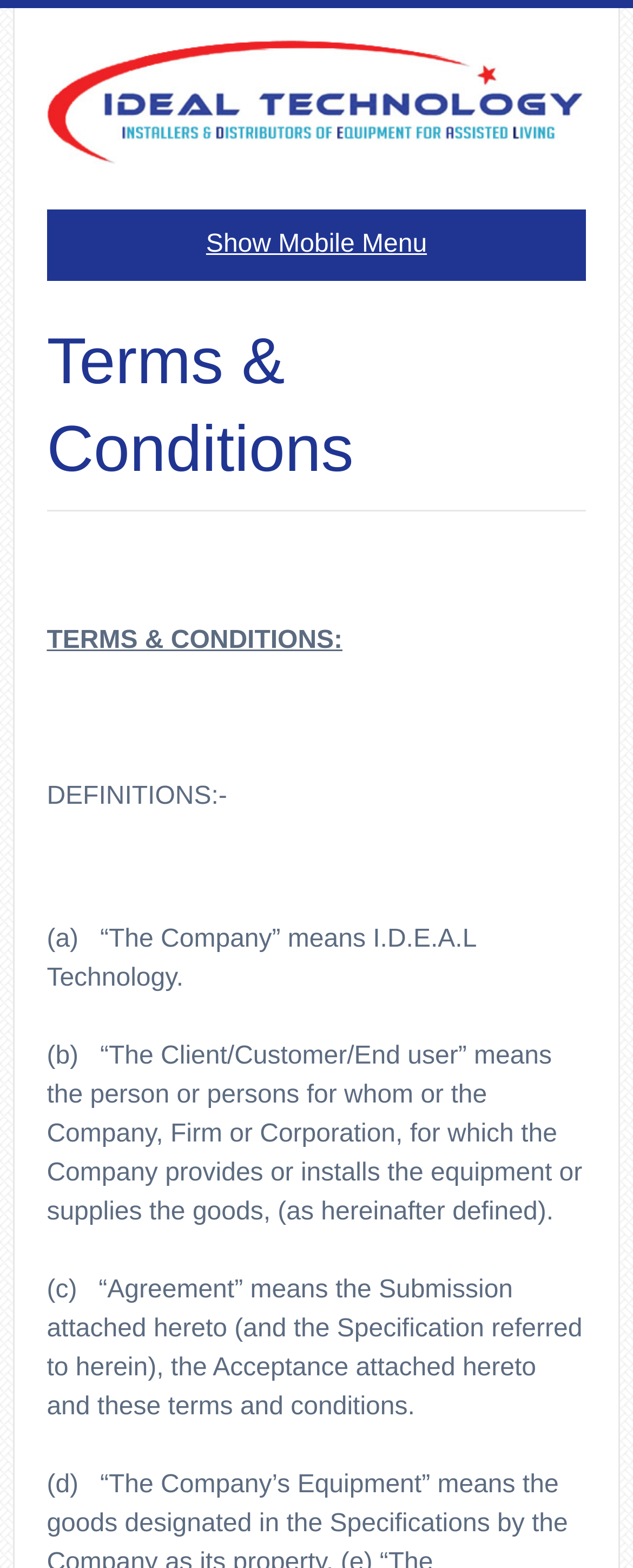Use a single word or phrase to respond to the question:
What is the company referred to in the terms and conditions?

I.D.E.A.L Technology